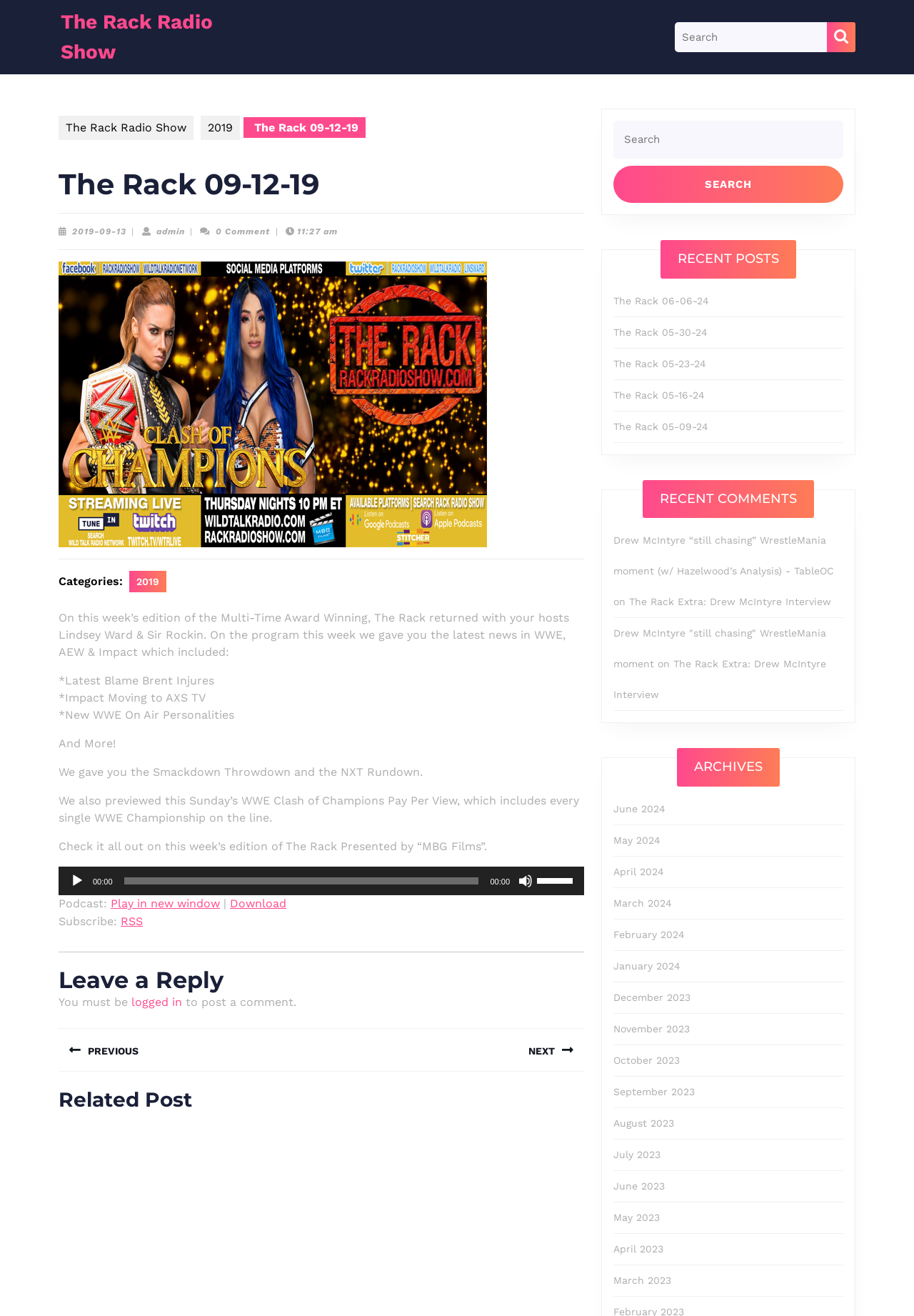Provide the bounding box coordinates of the HTML element this sentence describes: "parent_node: Search for: name="s" placeholder="Search"".

[0.671, 0.092, 0.923, 0.12]